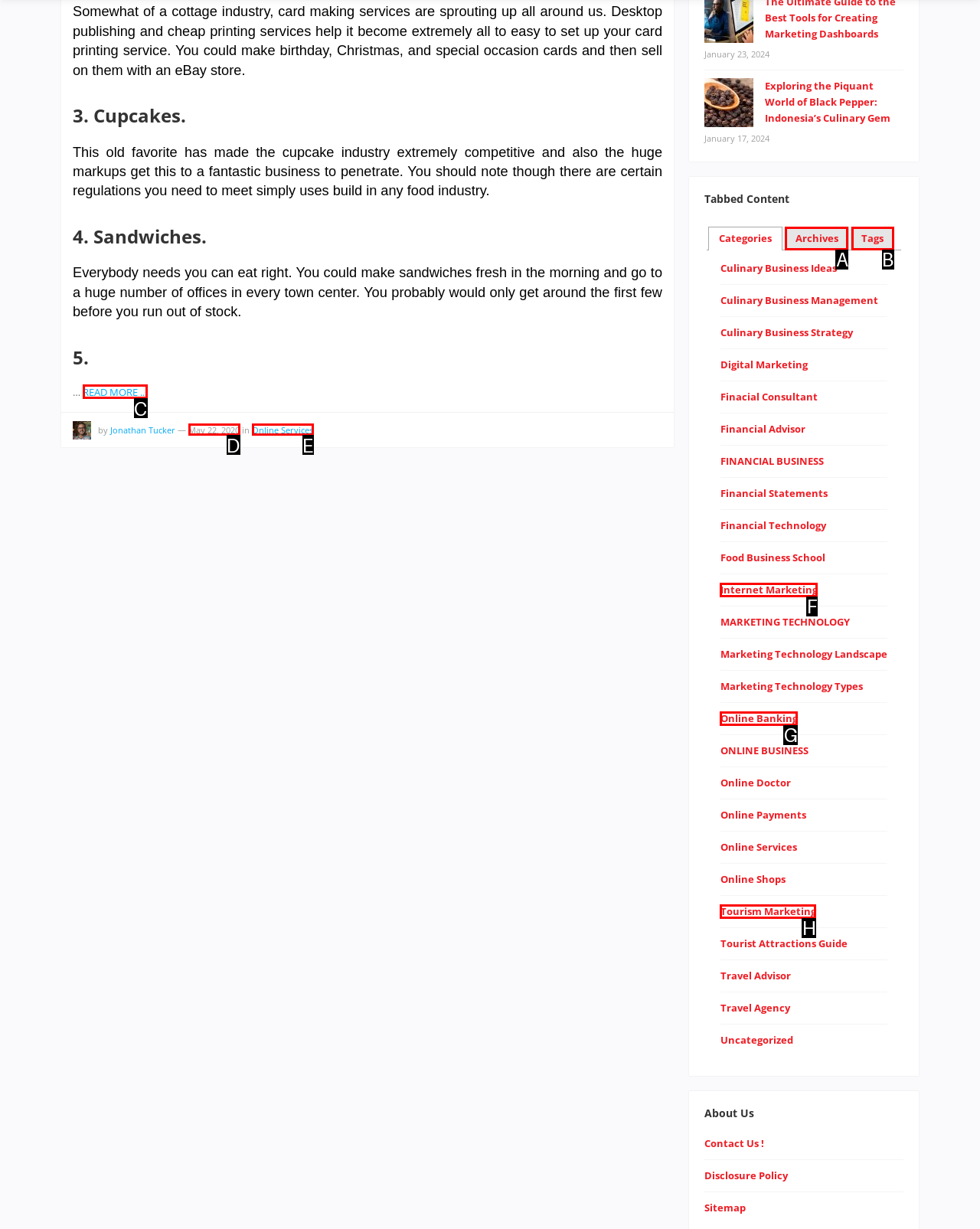Based on the description: Online Banking, select the HTML element that fits best. Provide the letter of the matching option.

G